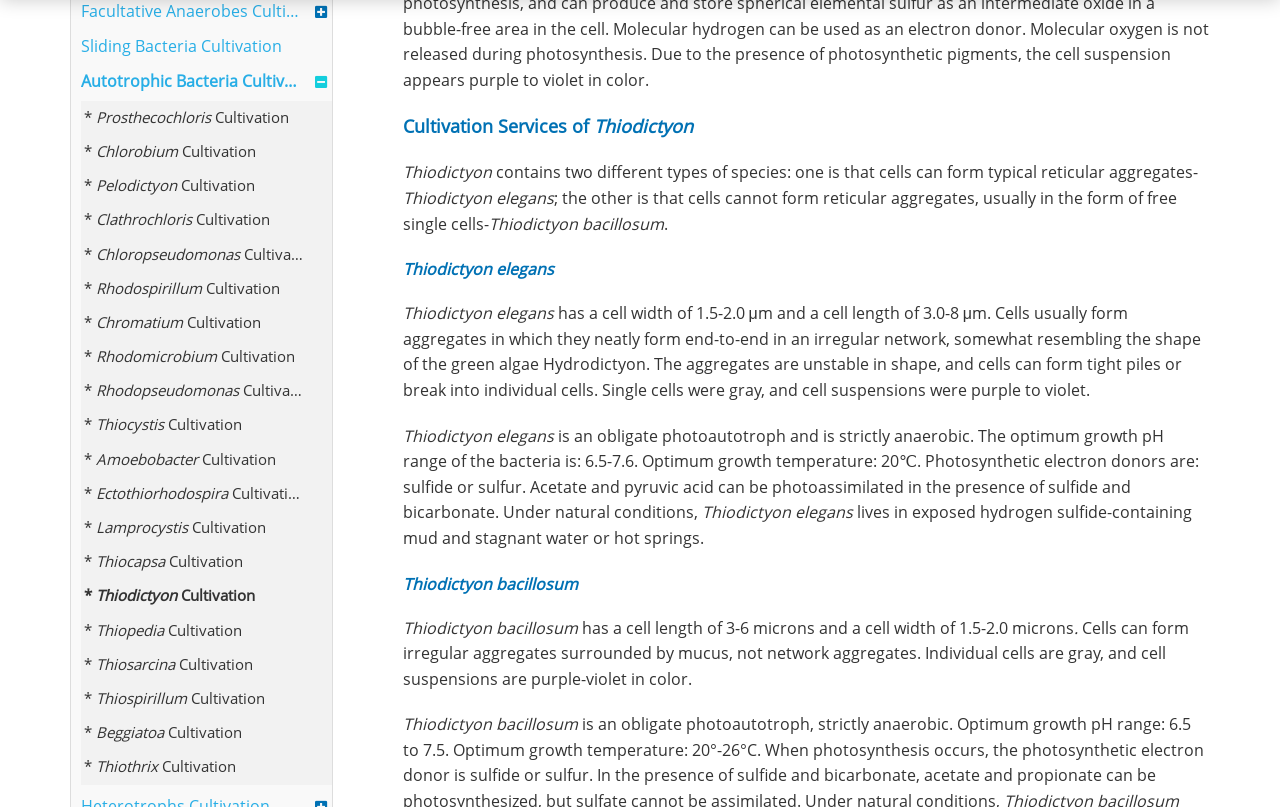Indicate the bounding box coordinates of the element that needs to be clicked to satisfy the following instruction: "Click on 'Thiodictyon bacillosum'". The coordinates should be four float numbers between 0 and 1, i.e., [left, top, right, bottom].

[0.314, 0.708, 0.945, 0.738]